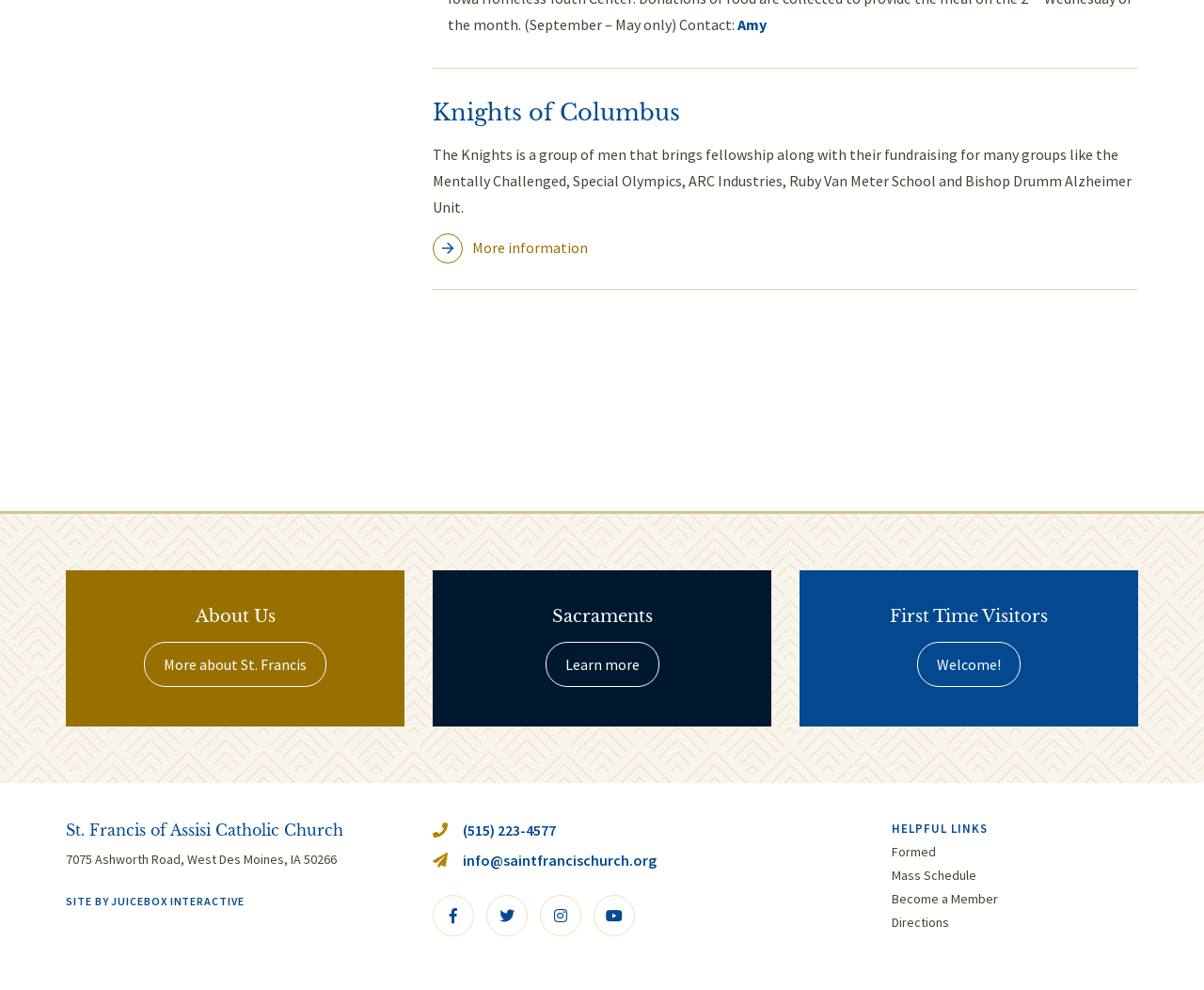Please locate the clickable area by providing the bounding box coordinates to follow this instruction: "Visit the St. Francis of Assisi Catholic Church website".

[0.12, 0.648, 0.271, 0.694]